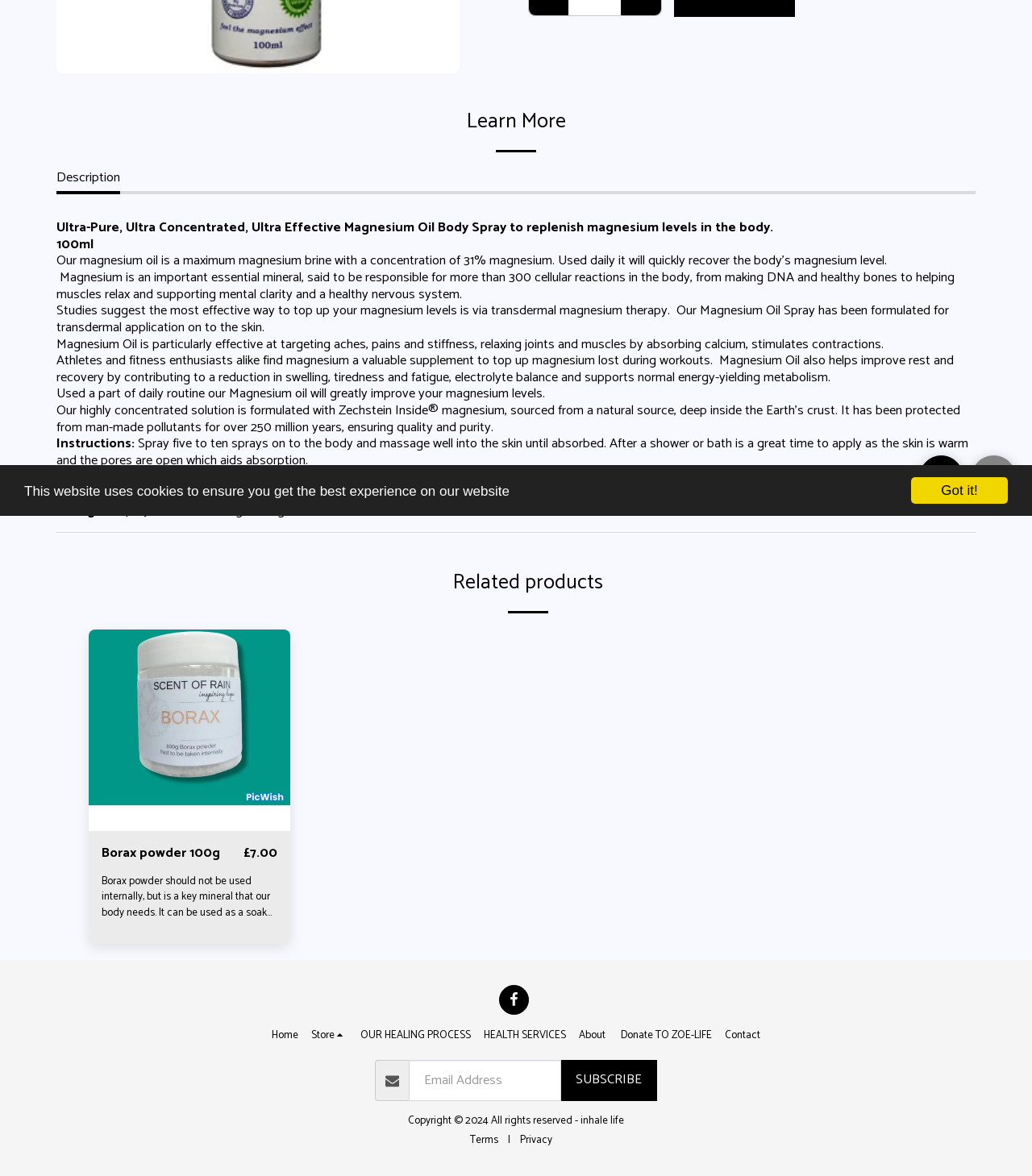Find the bounding box of the UI element described as: "Store". The bounding box coordinates should be given as four float values between 0 and 1, i.e., [left, top, right, bottom].

[0.301, 0.873, 0.337, 0.887]